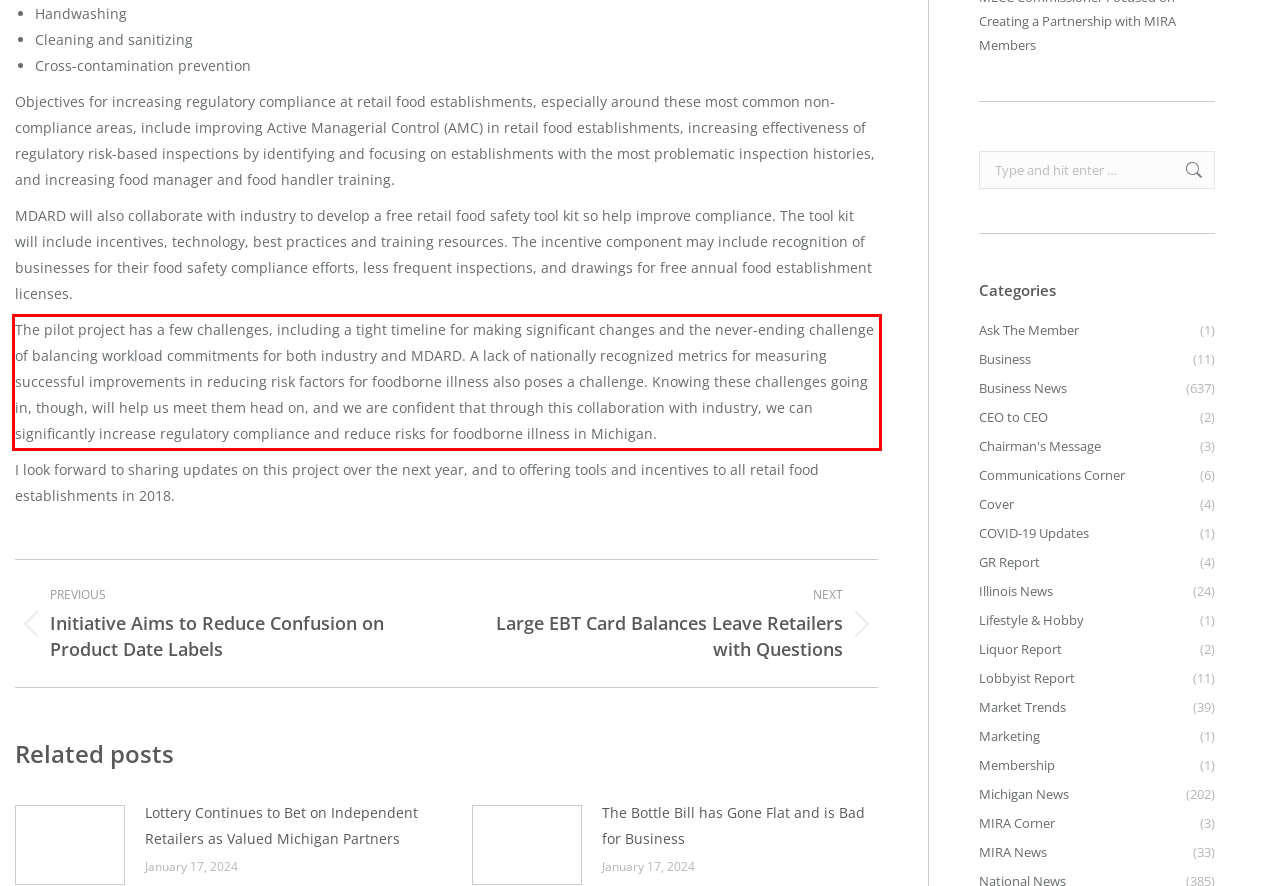You are provided with a screenshot of a webpage containing a red bounding box. Please extract the text enclosed by this red bounding box.

The pilot project has a few challenges, including a tight timeline for making significant changes and the never-ending challenge of balancing workload commitments for both industry and MDARD. A lack of nationally recognized metrics for measuring successful improvements in reducing risk factors for foodborne illness also poses a challenge. Knowing these challenges going in, though, will help us meet them head on, and we are confident that through this collaboration with industry, we can significantly increase regulatory compliance and reduce risks for foodborne illness in Michigan.